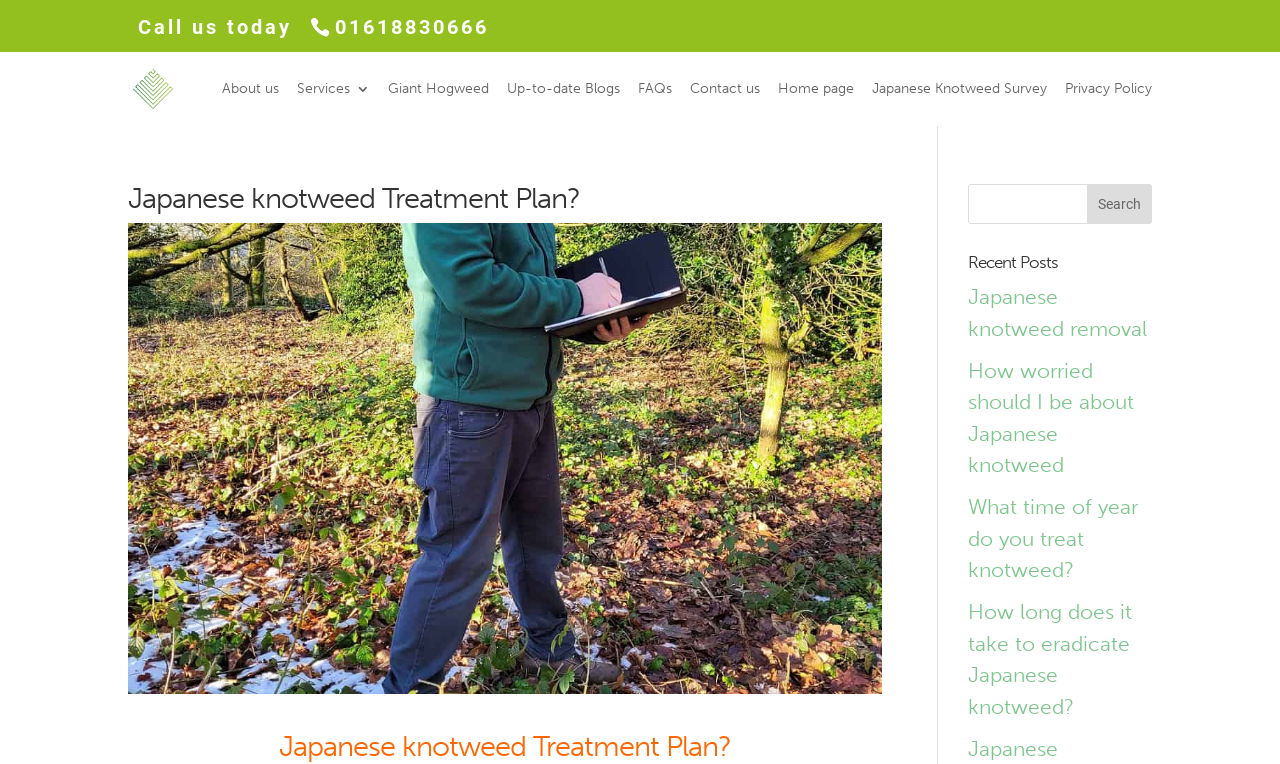Using the format (top-left x, top-left y, bottom-right x, bottom-right y), provide the bounding box coordinates for the described UI element. All values should be floating point numbers between 0 and 1: name="s"

[0.756, 0.241, 0.9, 0.293]